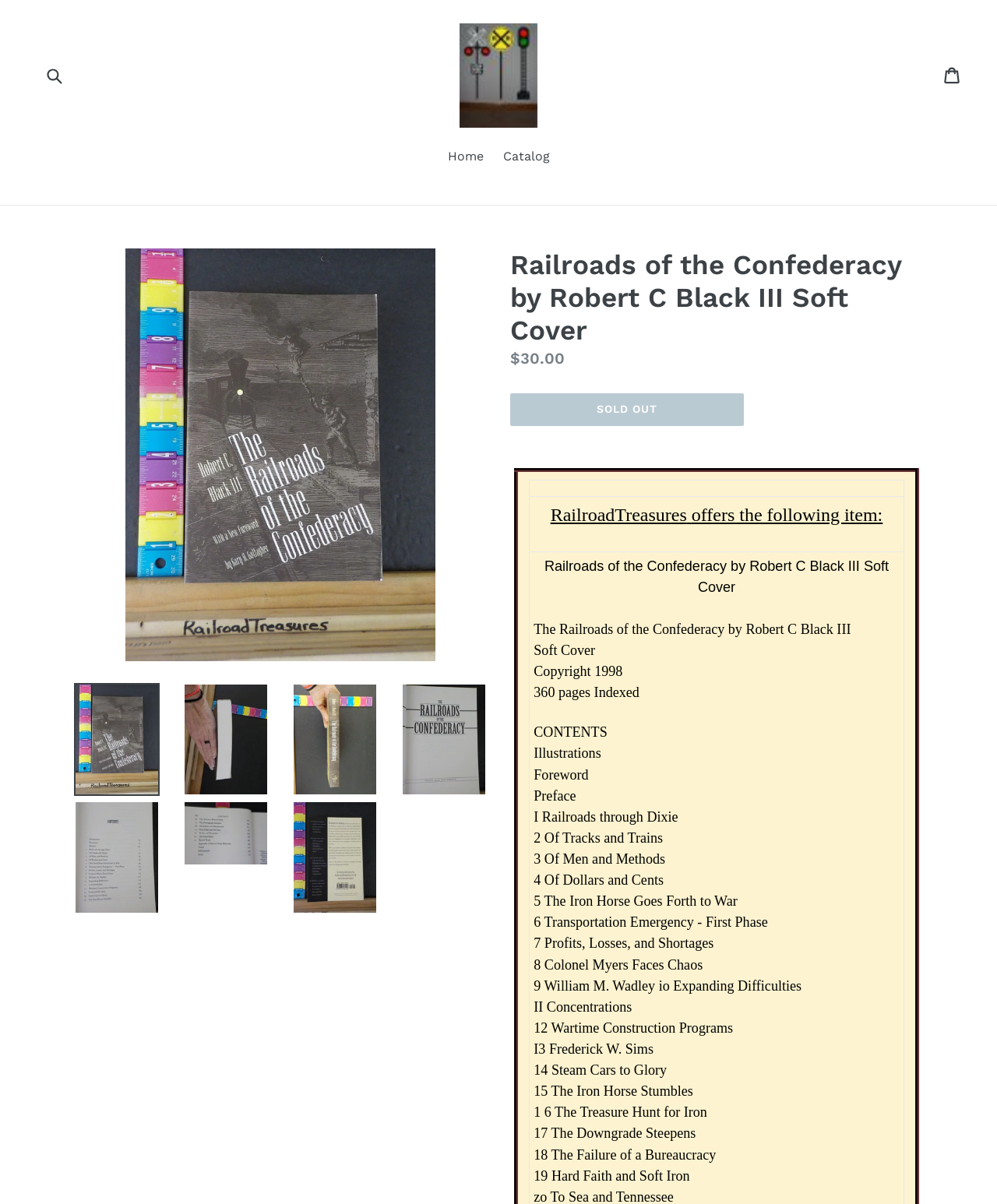Reply to the question with a single word or phrase:
What is the status of the book?

SOLD OUT